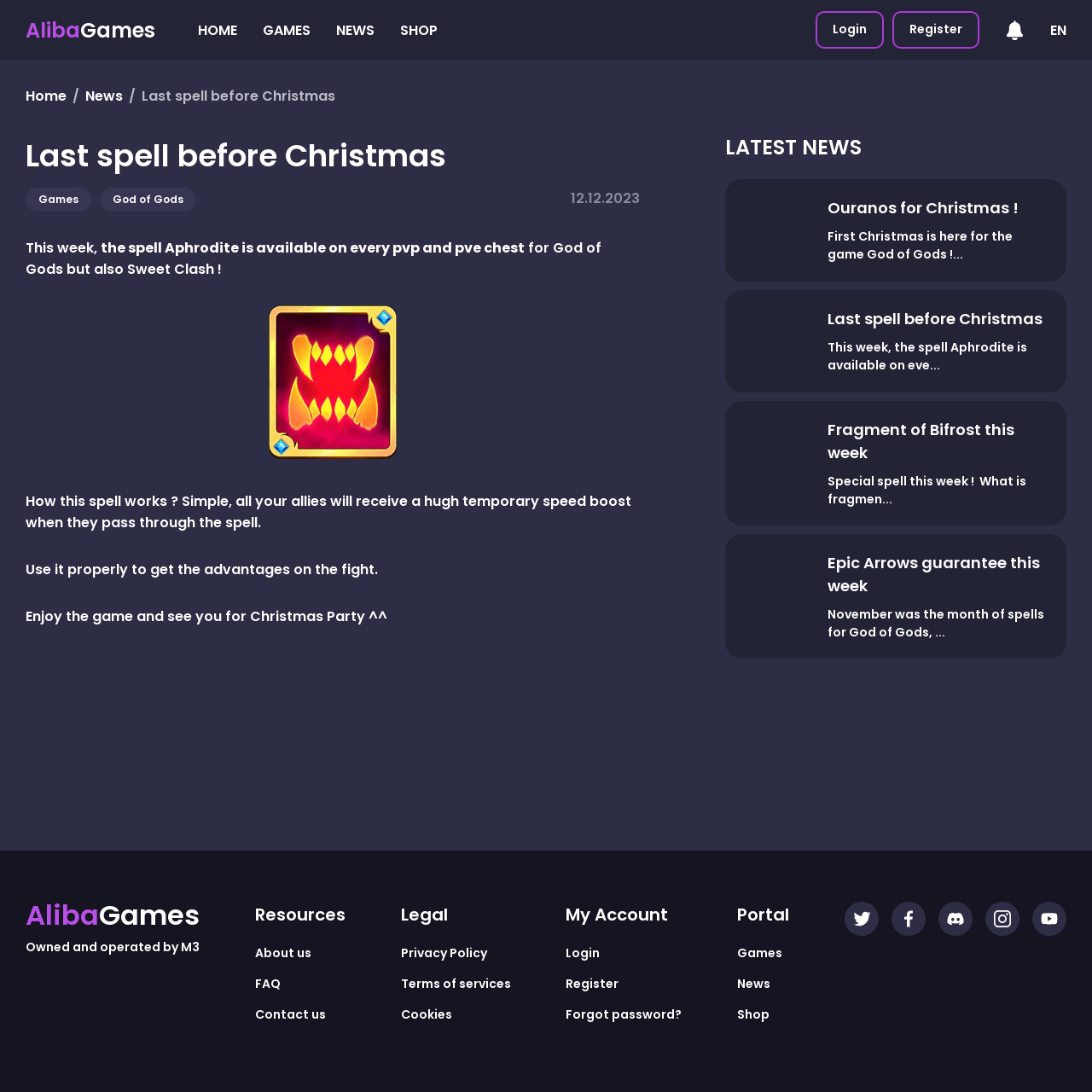What languages are available on the website?
Please provide a comprehensive answer to the question based on the webpage screenshot.

The question can be answered by looking at the top right corner of the webpage, where it provides options for language selection, including EN and FR.